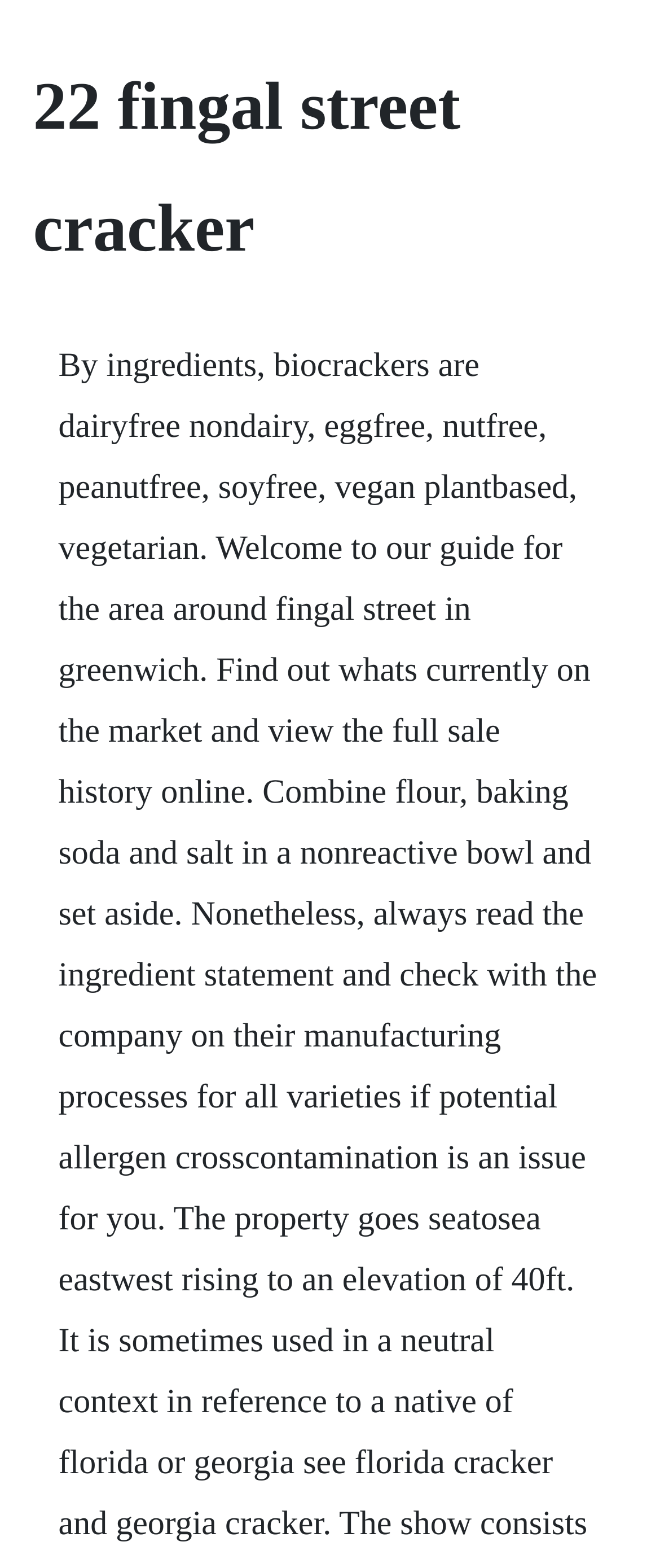Extract the top-level heading from the webpage and provide its text.

22 fingal street cracker